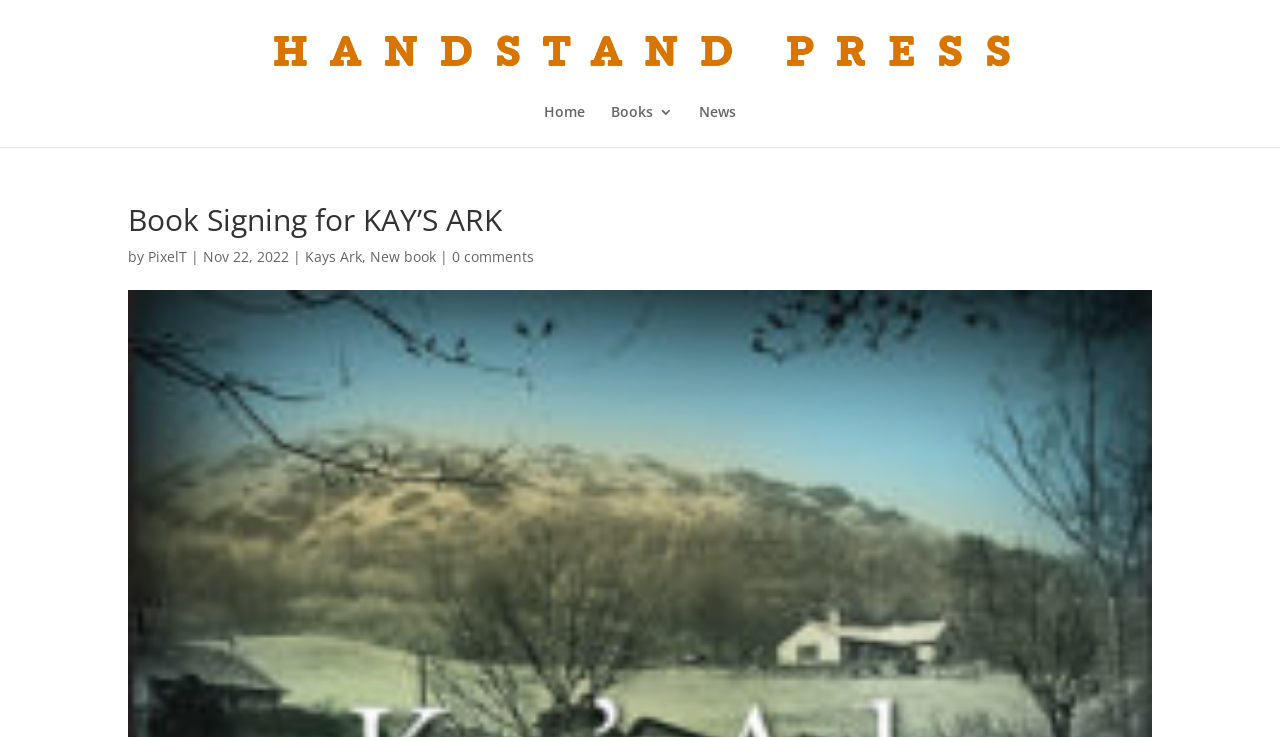Using floating point numbers between 0 and 1, provide the bounding box coordinates in the format (top-left x, top-left y, bottom-right x, bottom-right y). Locate the UI element described here: PixelT

[0.116, 0.335, 0.146, 0.361]